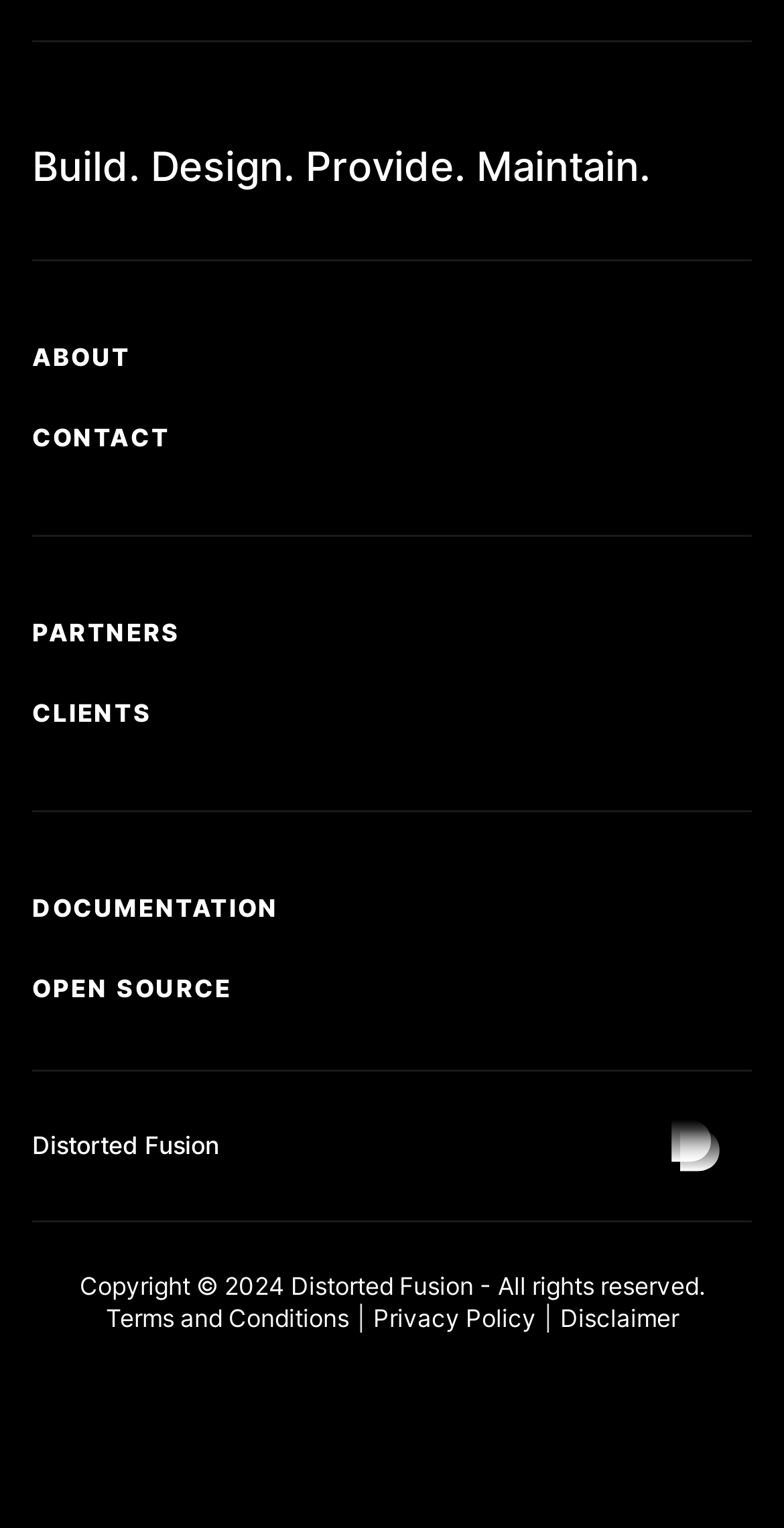Determine the bounding box coordinates of the target area to click to execute the following instruction: "Click on ABOUT."

[0.041, 0.213, 0.959, 0.255]